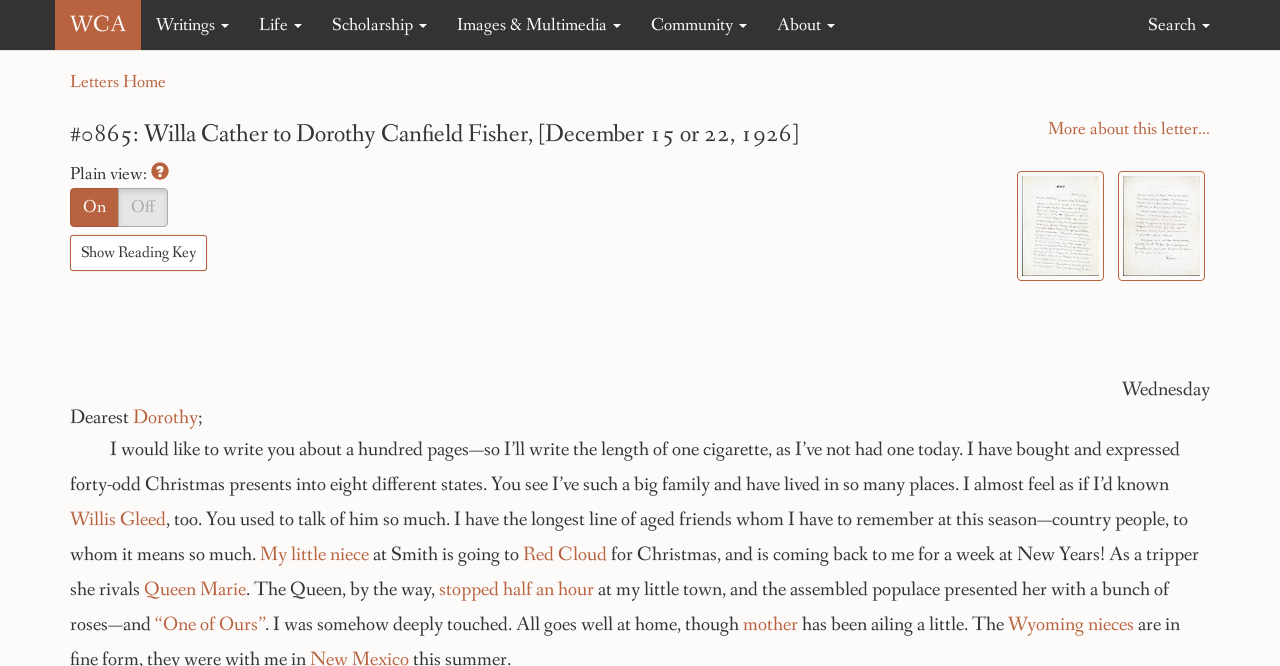Specify the bounding box coordinates of the area to click in order to follow the given instruction: "Click on the 'WCA' link."

[0.043, 0.0, 0.11, 0.075]